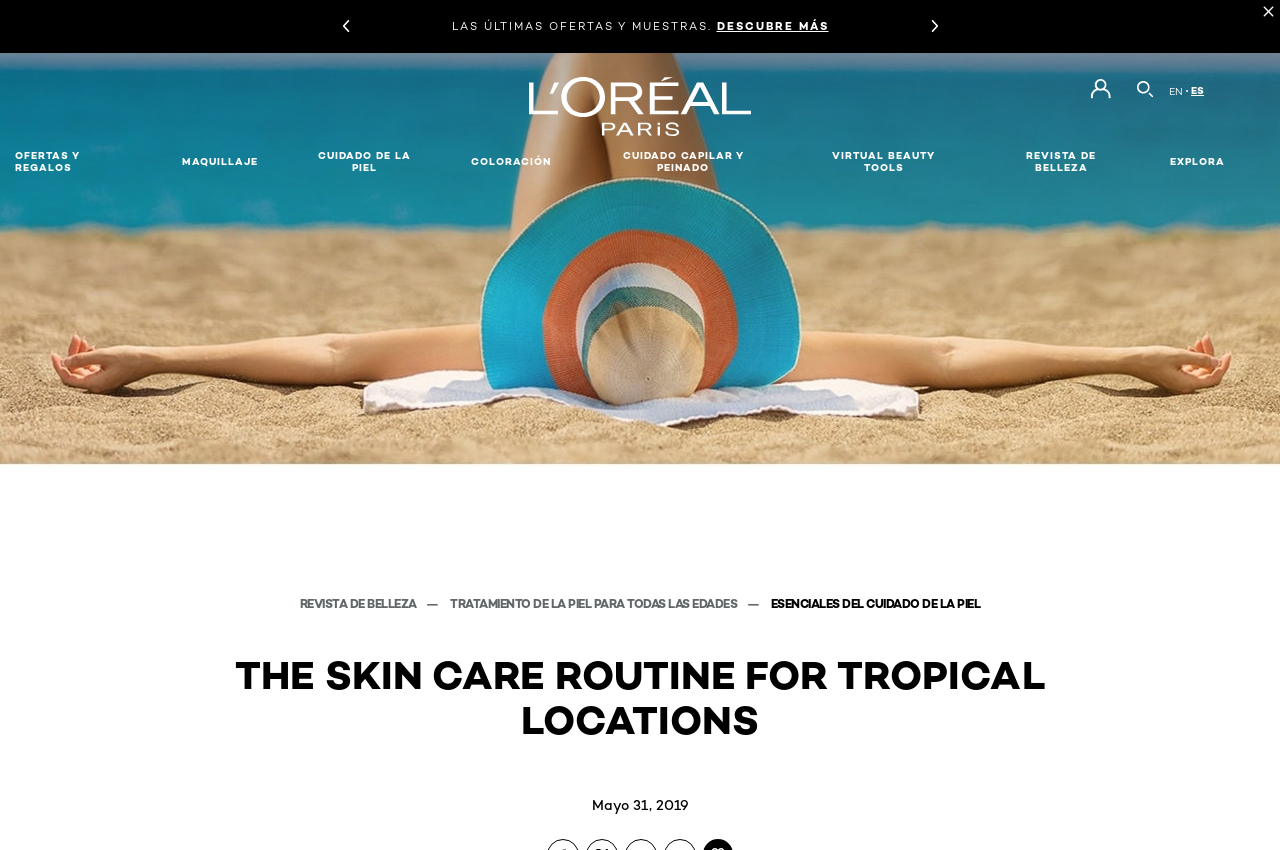Please locate the bounding box coordinates for the element that should be clicked to achieve the following instruction: "Go to 'OFERTAS Y REGALOS'". Ensure the coordinates are given as four float numbers between 0 and 1, i.e., [left, top, right, bottom].

[0.0, 0.159, 0.115, 0.223]